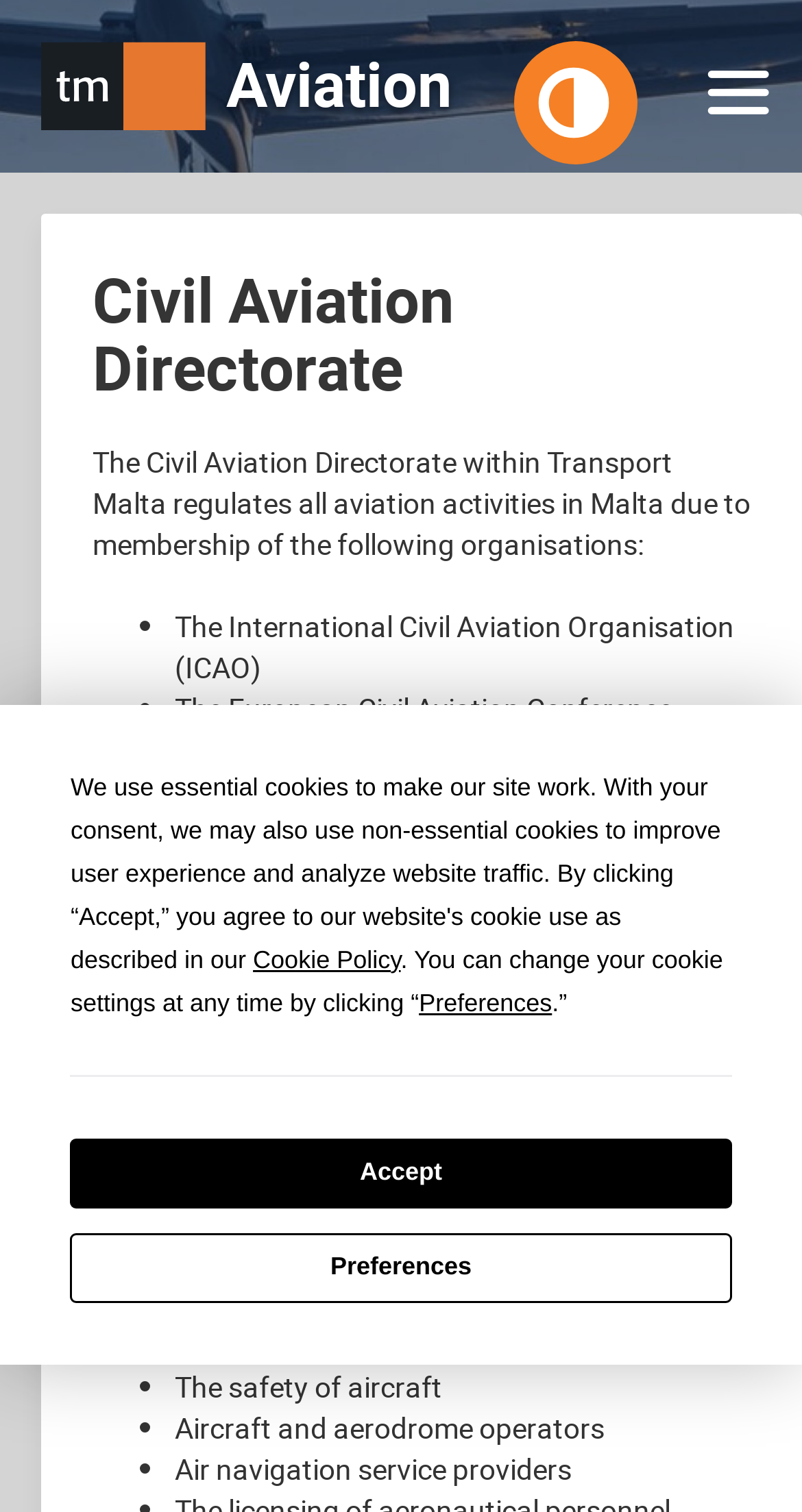Highlight the bounding box coordinates of the element that should be clicked to carry out the following instruction: "Search for something". The coordinates must be given as four float numbers ranging from 0 to 1, i.e., [left, top, right, bottom].

[0.097, 0.403, 0.822, 0.499]